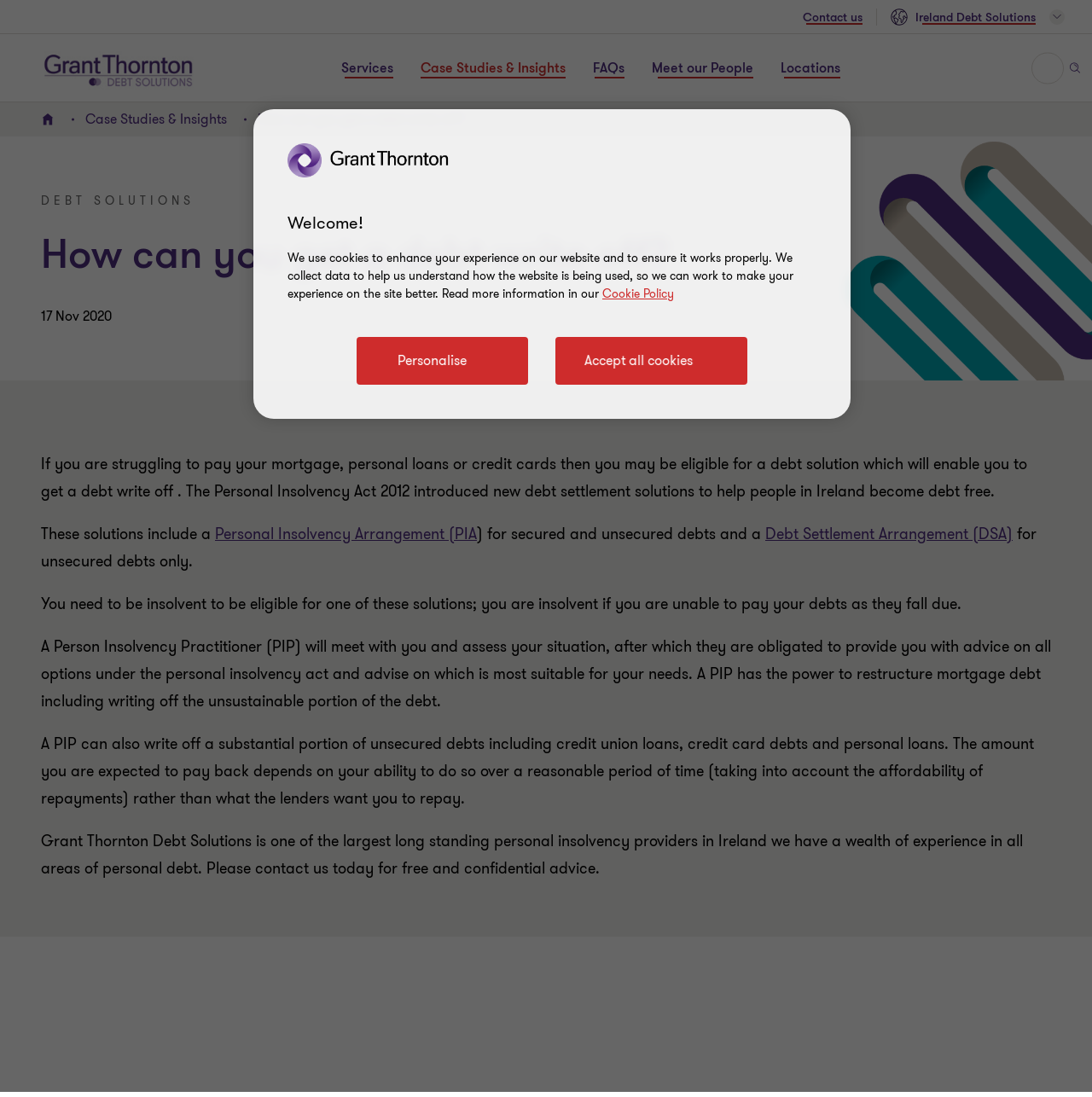Please locate the bounding box coordinates for the element that should be clicked to achieve the following instruction: "Click Services". Ensure the coordinates are given as four float numbers between 0 and 1, i.e., [left, top, right, bottom].

[0.312, 0.053, 0.36, 0.072]